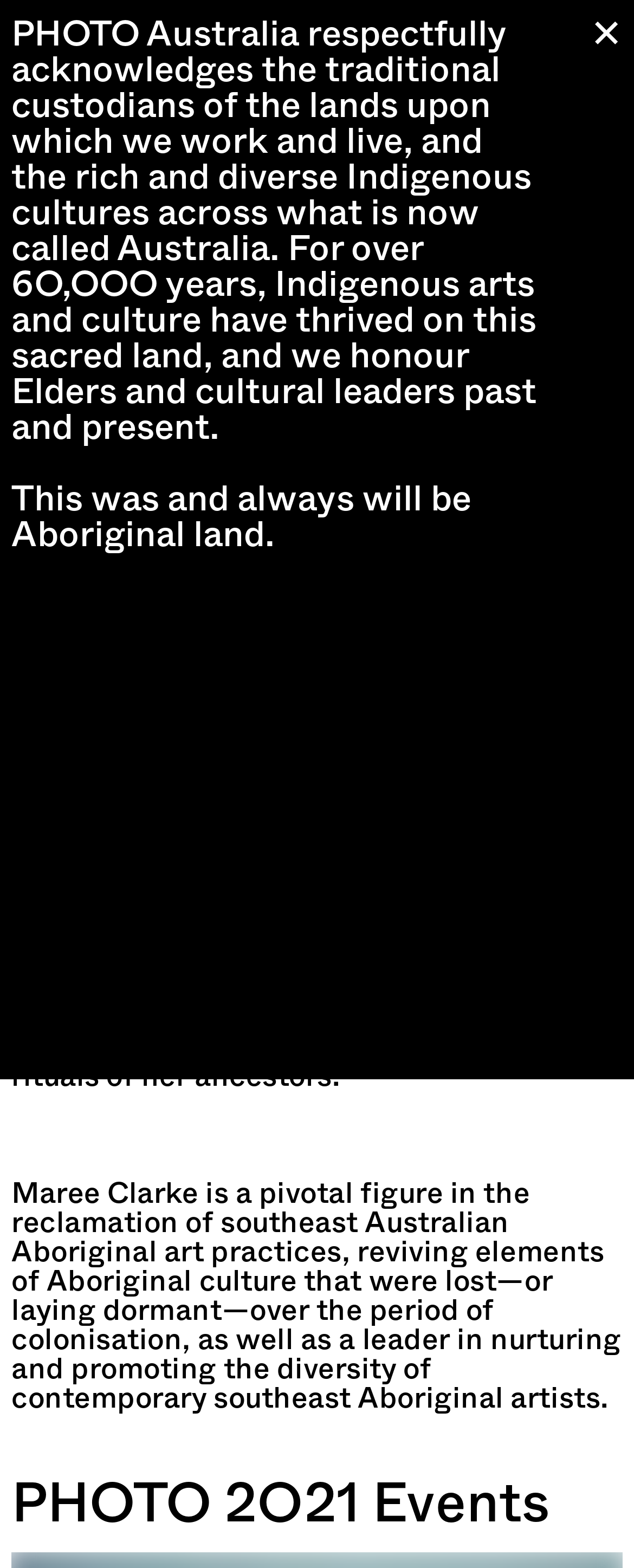Based on the element description, predict the bounding box coordinates (top-left x, top-left y, bottom-right x, bottom-right y) for the UI element in the screenshot: ✕

[0.931, 0.01, 0.982, 0.035]